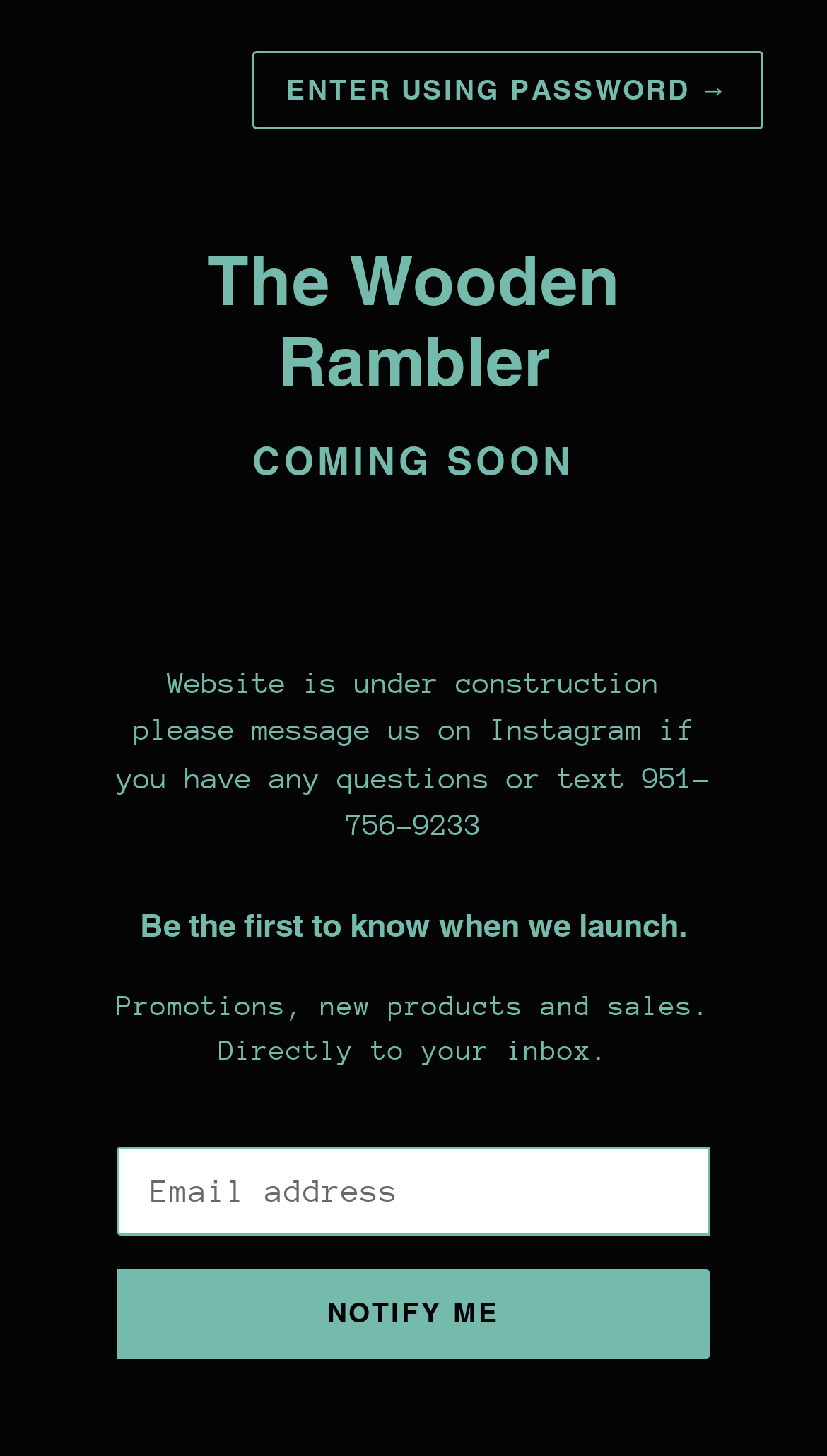How can users access the website's content?
Can you give a detailed and elaborate answer to the question?

The webpage provides a link to 'ENTER USING PASSWORD', implying that users who have a password can access the website's content, although the exact nature of the content is not specified.